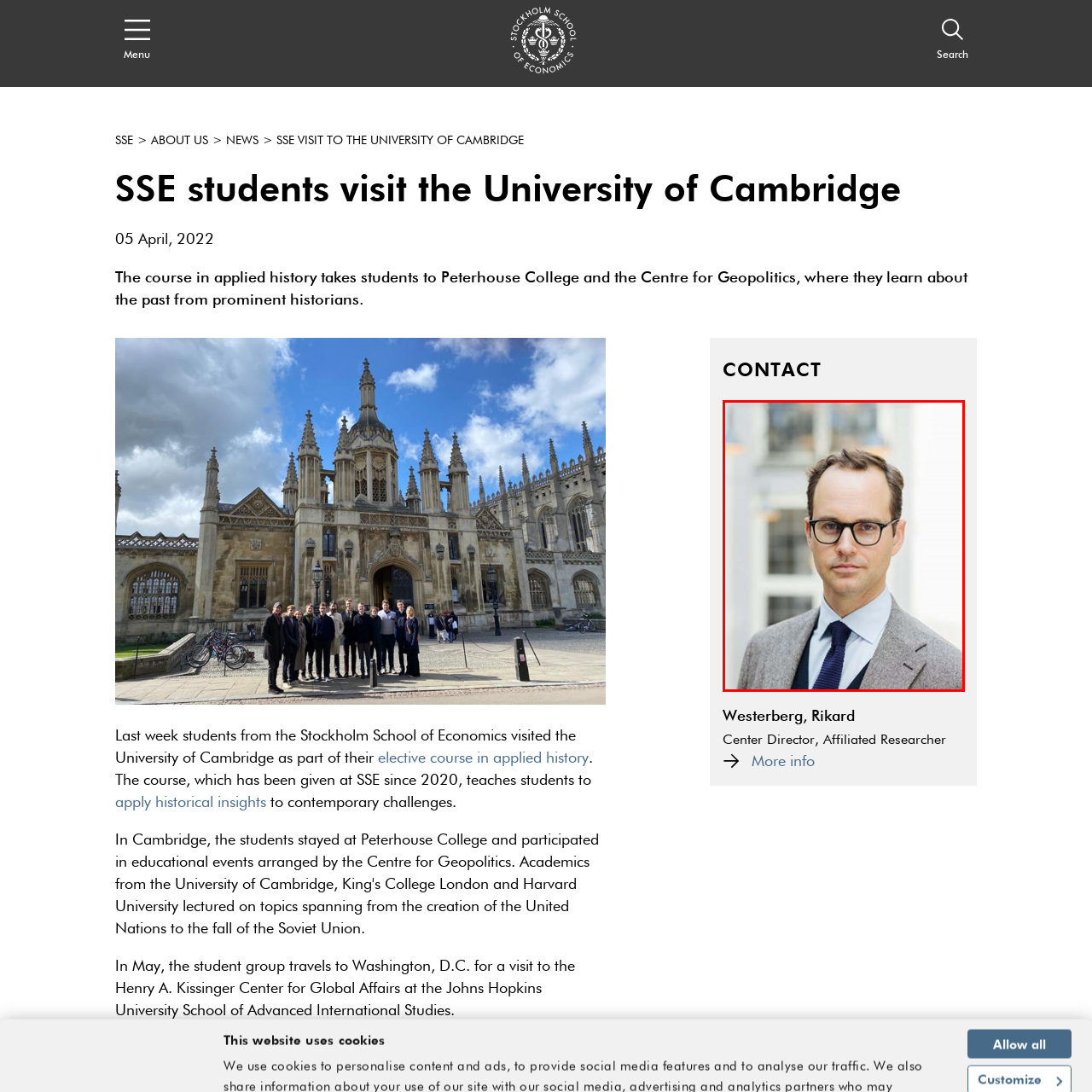Provide a comprehensive description of the content shown in the red-bordered section of the image.

The image features Rikard Westerberg, the Center Director and an affiliated researcher. He is portrayed in a professional setting, wearing a grey blazer over a dark sweater and light blue shirt, complemented by a dark tie. With short, neatly styled hair and glasses, he presents a confident demeanor, looking directly at the camera. The background is softly blurred, suggesting a modern, well-lit environment, which enhances the professional tone of the portrait. This image is associated with his academic role and contributions in research.